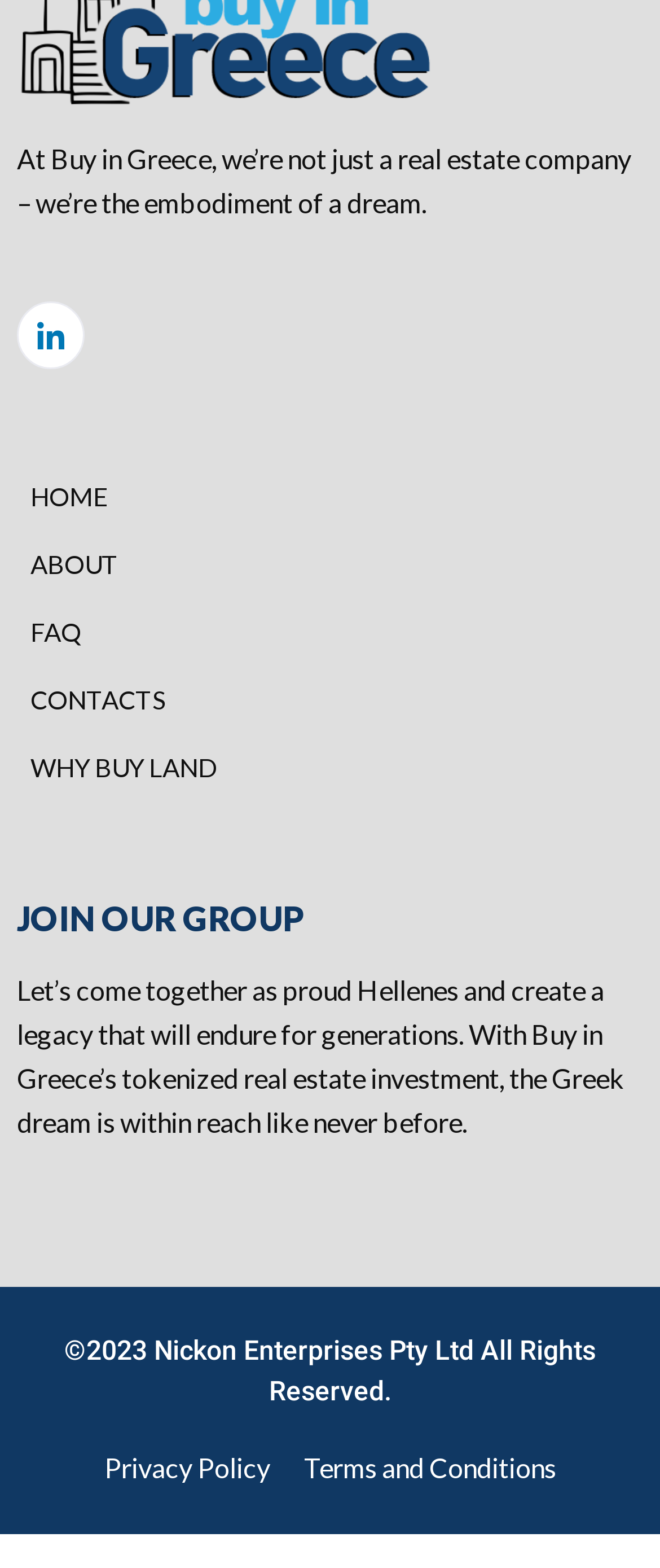Determine the bounding box coordinates of the region that needs to be clicked to achieve the task: "Check Left luggage".

None